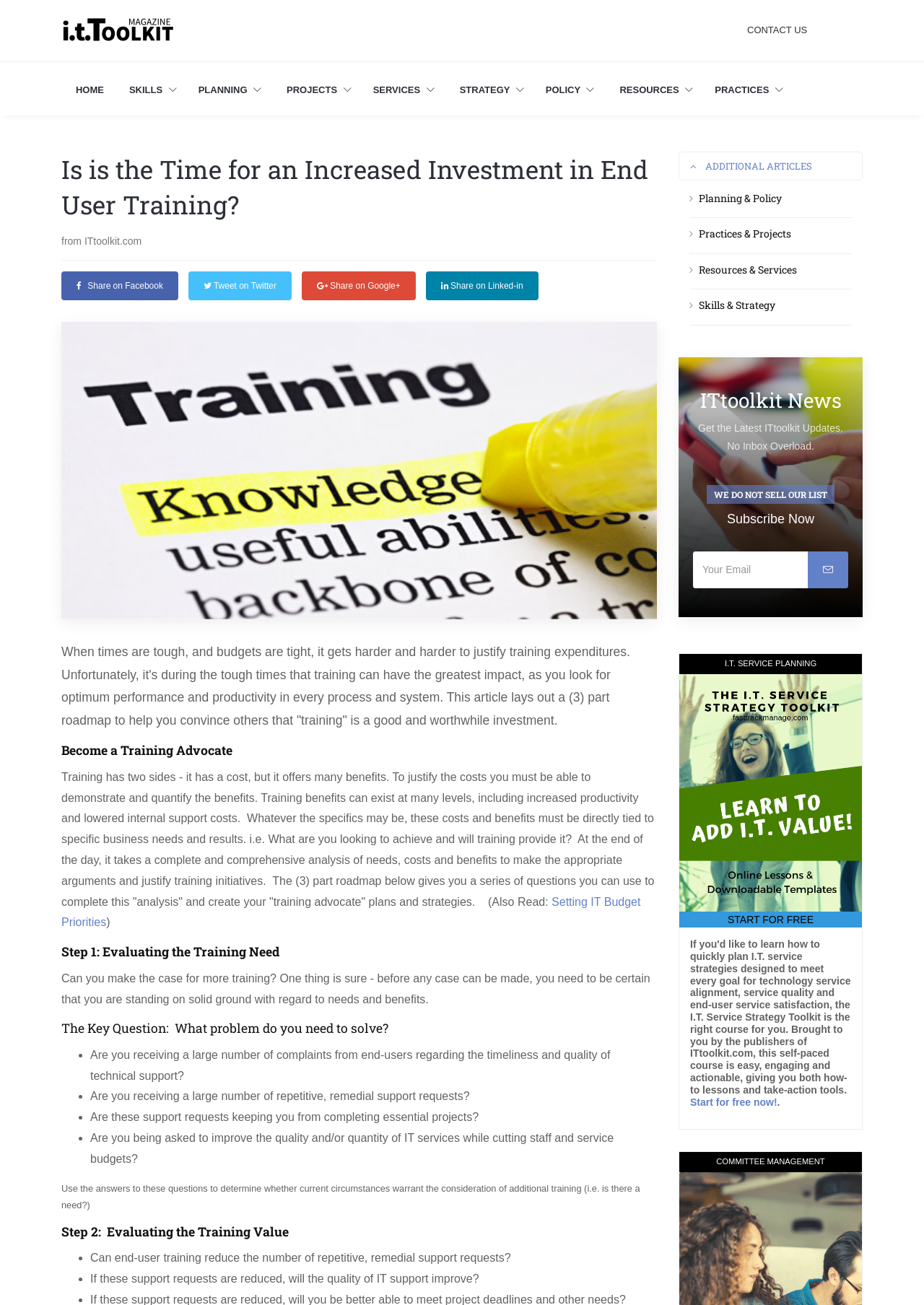What is the main topic of this article?
Based on the screenshot, answer the question with a single word or phrase.

End-user training